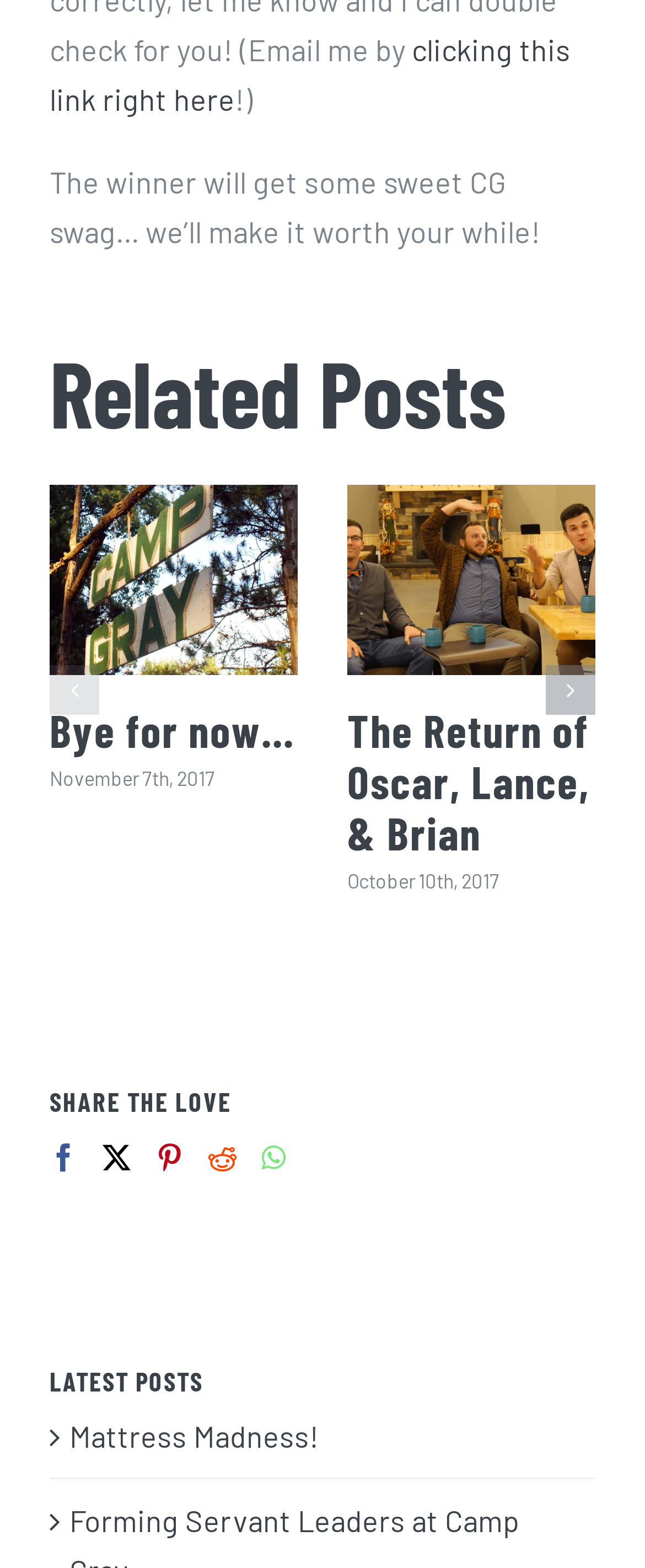Please respond to the question with a concise word or phrase:
How many related posts are shown?

2